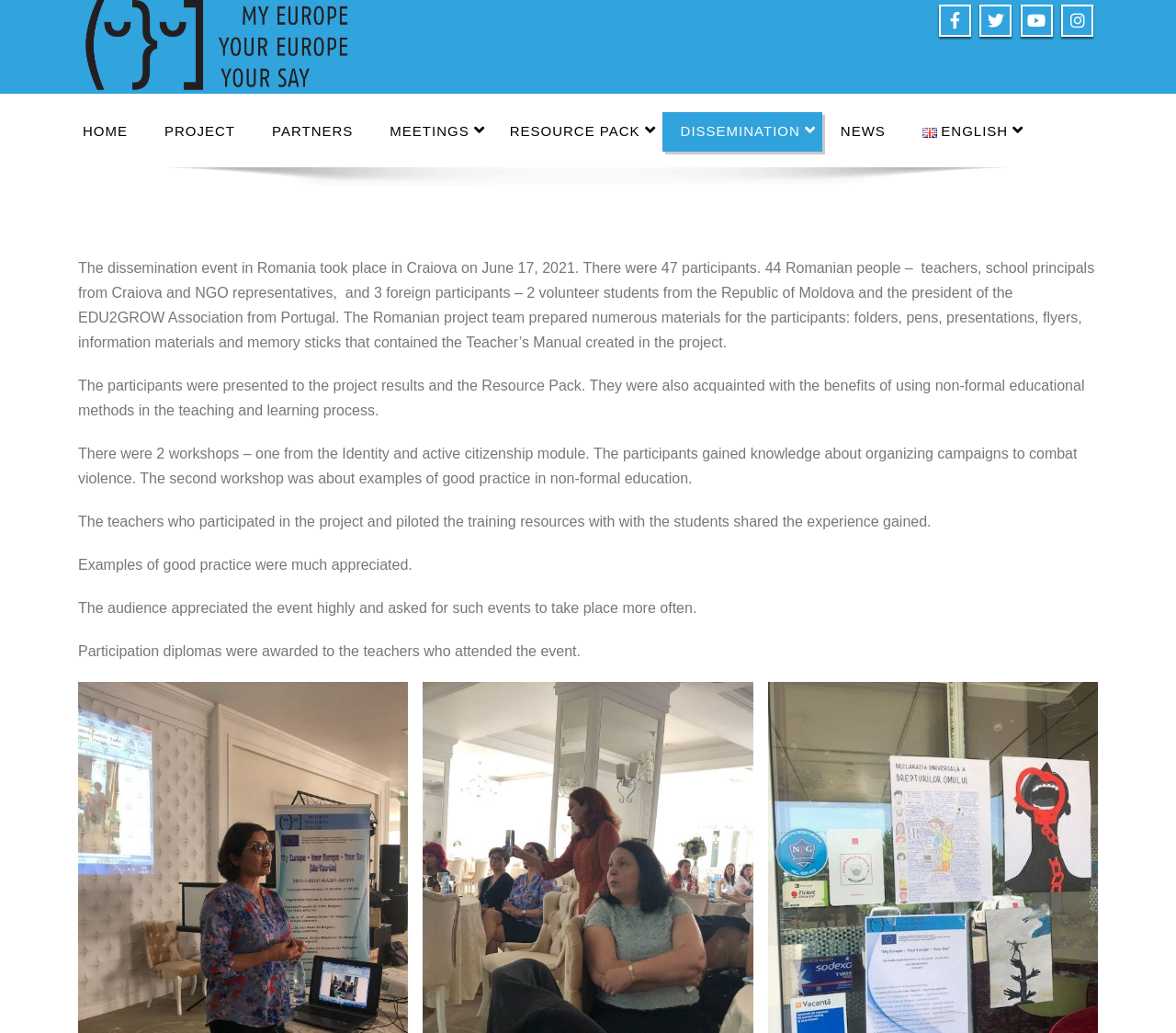What was the topic of one of the workshops?
Please provide a single word or phrase in response based on the screenshot.

Organizing campaigns to combat violence